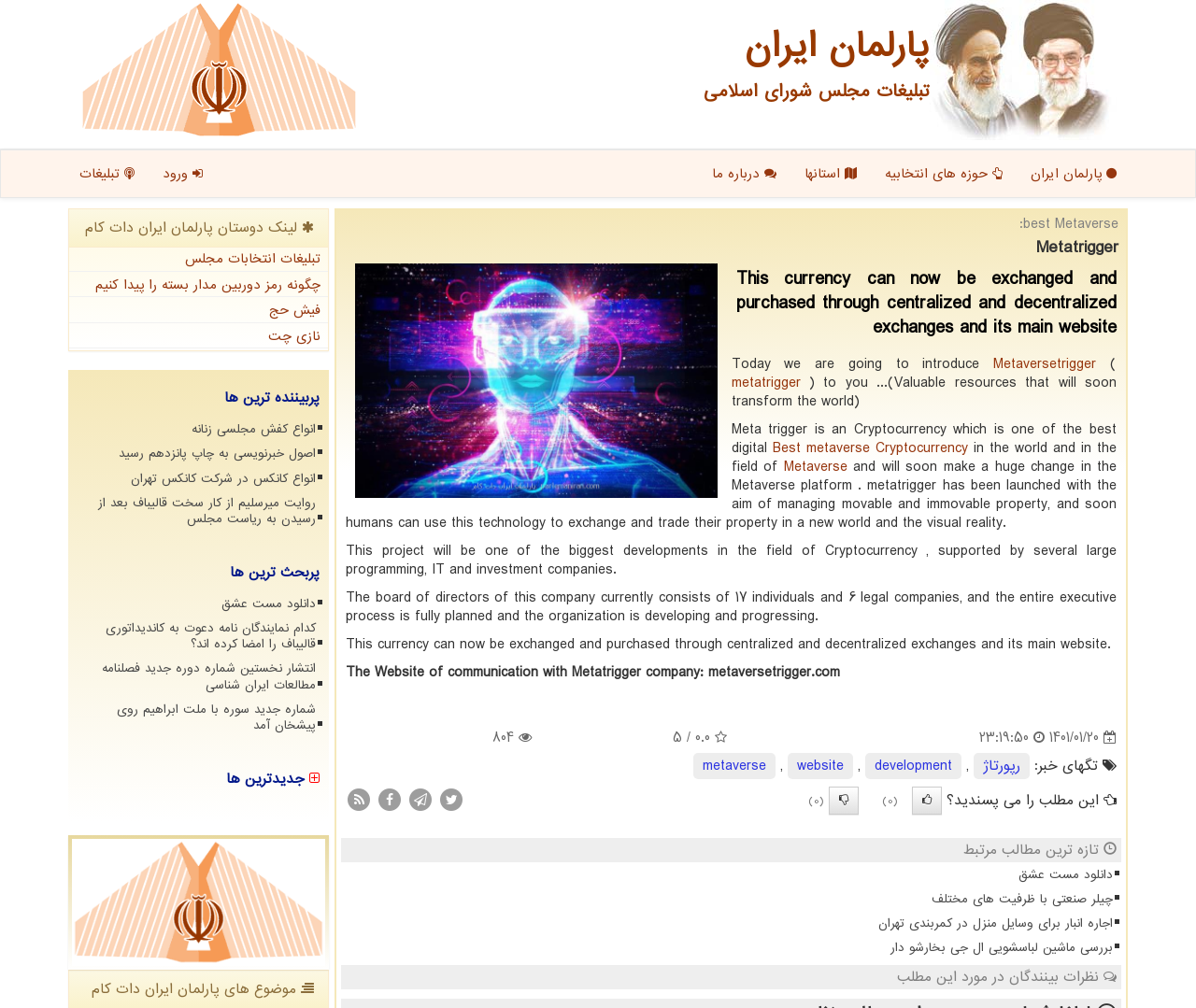Could you indicate the bounding box coordinates of the region to click in order to complete this instruction: "View Fractions, Decimals and Percents".

None